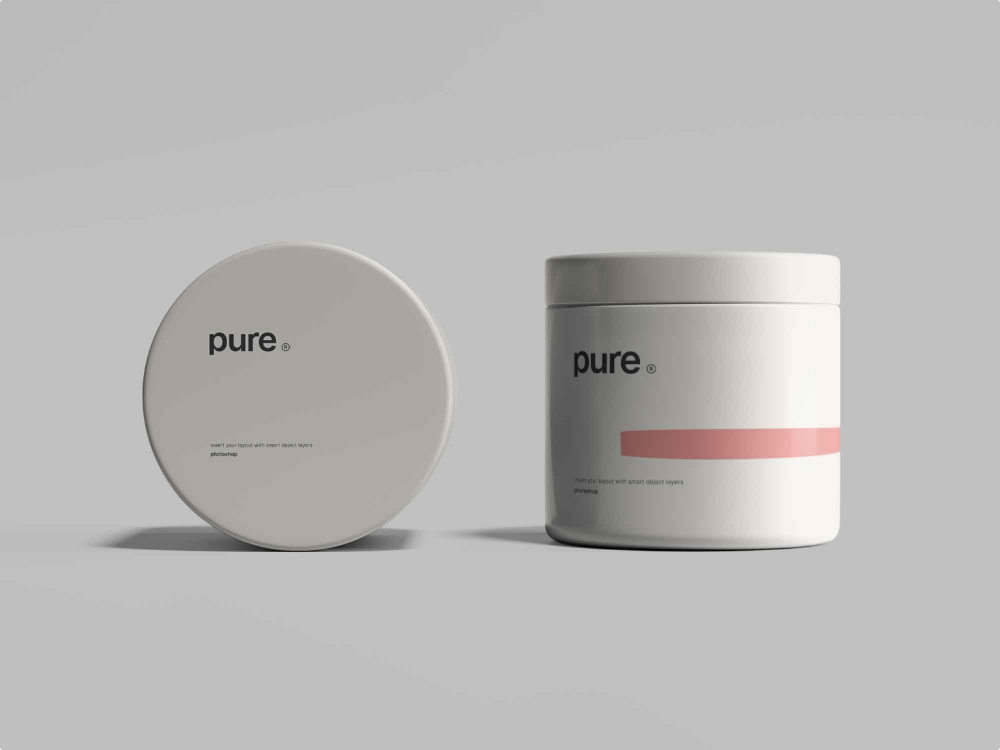Give an elaborate caption for the image.

This image showcases a modern plastic jar mockup featuring two distinct perspectives: a front view of a cylindrical jar and a top view of a flat lid. Both the jar and lid are minimalist in design, displaying the word "pure" prominently in an elegant black font against a soft, light background. The jar is accentuated with a subtle pink stripe along its side, adding a touch of elegance to the simplicity of the design. The mockup serves as a versatile template, ideal for showcasing packaging designs, including customizable label options, background colors, and shadow effects. It offers editable features to help designers create a personalized look using Photoshop's smart object layers, making it an excellent resource for both new and experienced users.